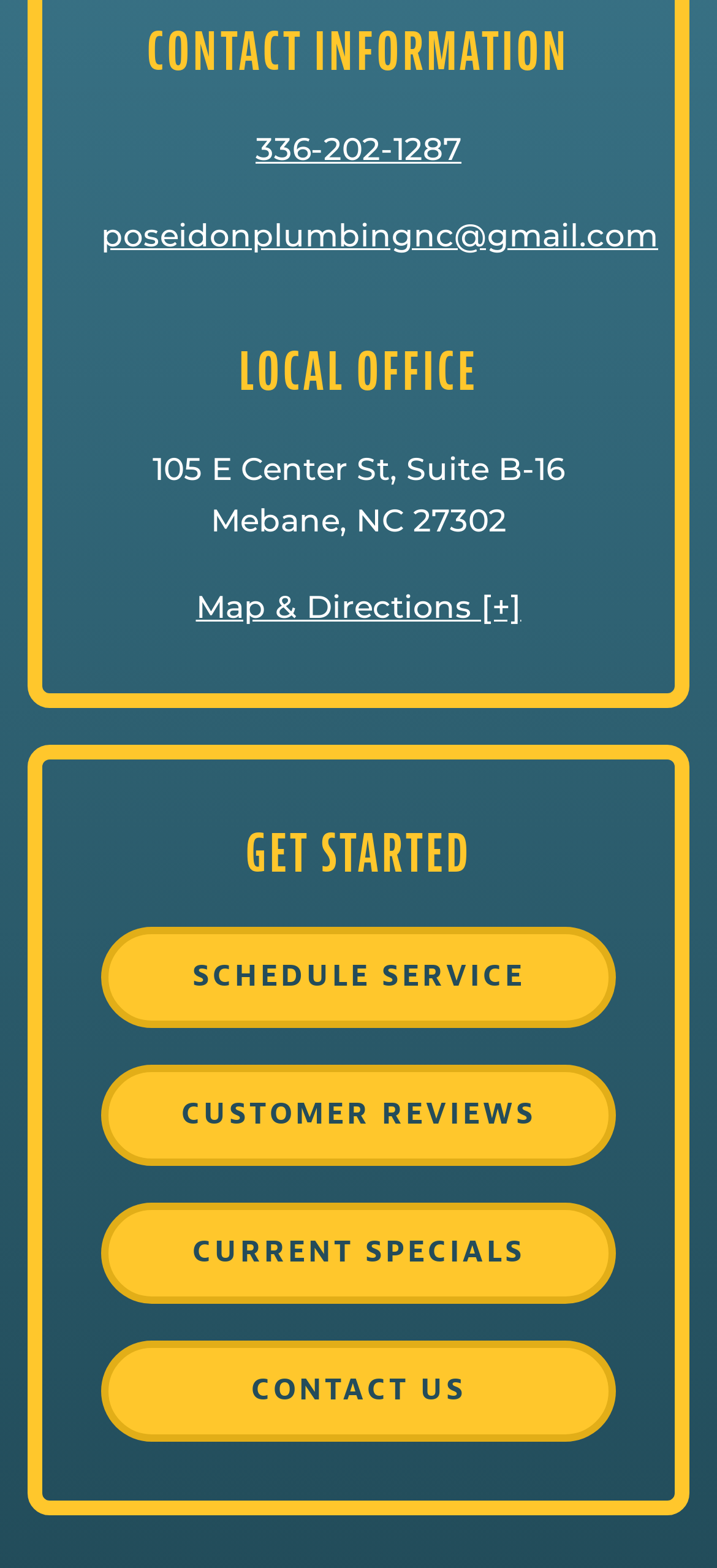Using the elements shown in the image, answer the question comprehensively: What is the email address for contact?

The email address can be found in the 'CONTACT INFORMATION' section, which is a heading element. Below this heading, there is a link element with the text 'poseidonplumbingnc@gmail.com', which is the email address for contact.